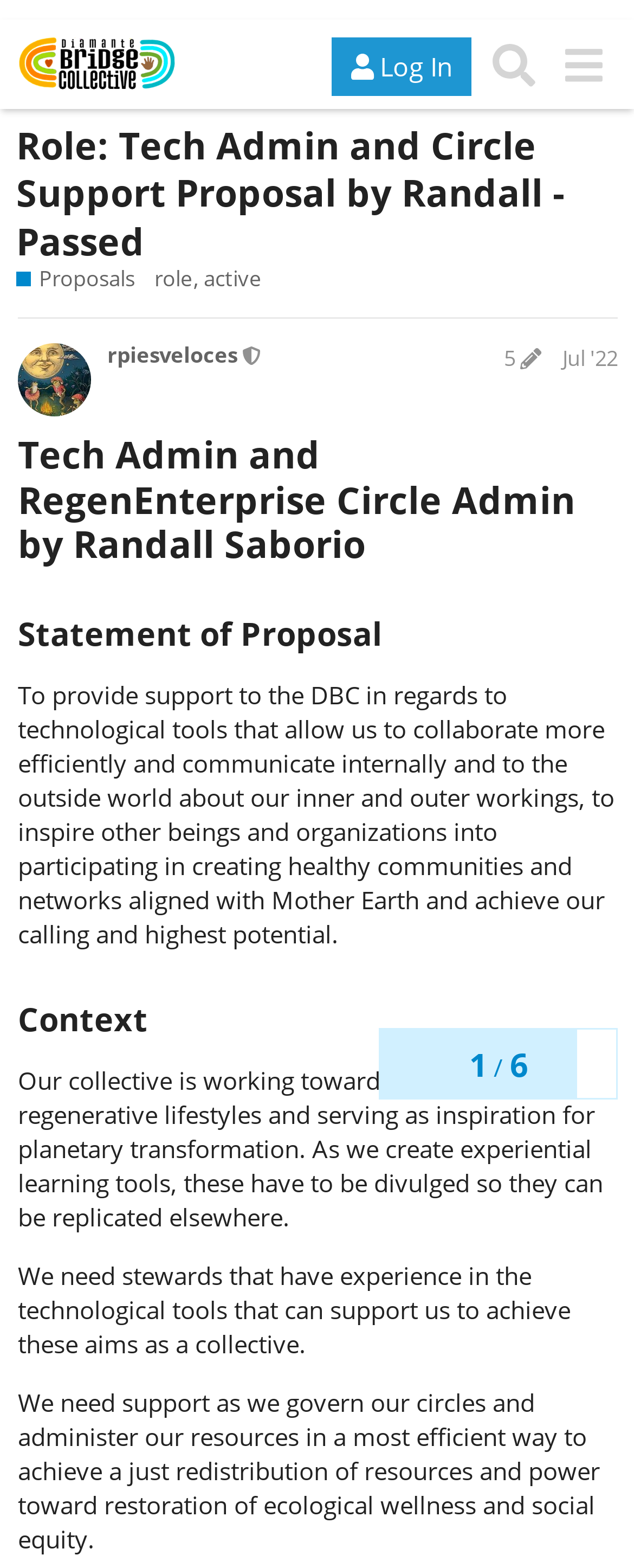Analyze the image and give a detailed response to the question:
How many proposals are mentioned on the webpage?

I found the answer by looking at the webpage structure, which only shows one proposal, namely 'Role: Tech Admin and Circle Support Proposal by Randall - Passed'.